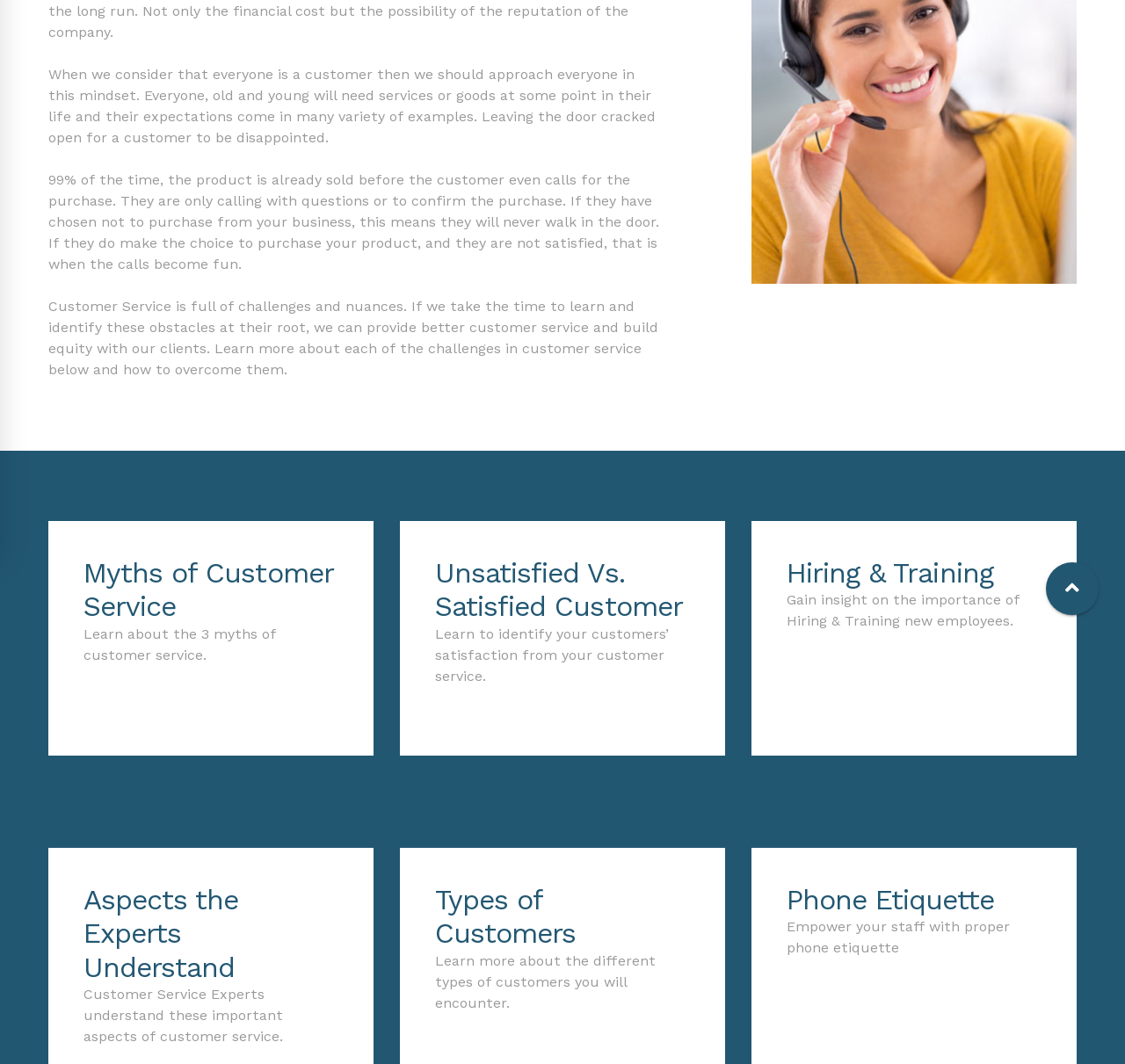Identify the bounding box of the HTML element described as: "Customer Service Expert".

[0.734, 0.243, 0.889, 0.258]